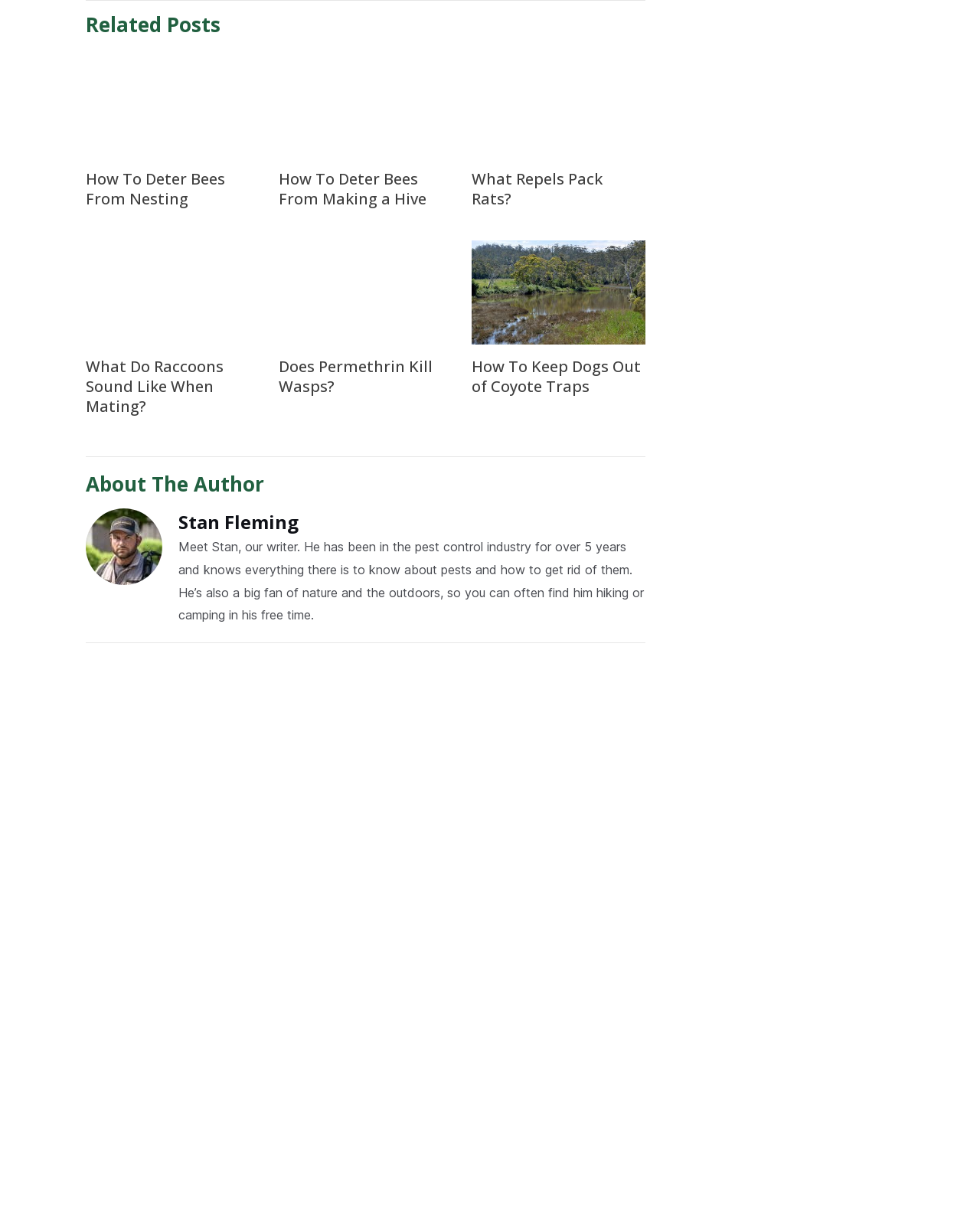Given the following UI element description: "name="id30daae67" placeholder="Type here.."", find the bounding box coordinates in the webpage screenshot.

[0.088, 0.599, 0.659, 0.765]